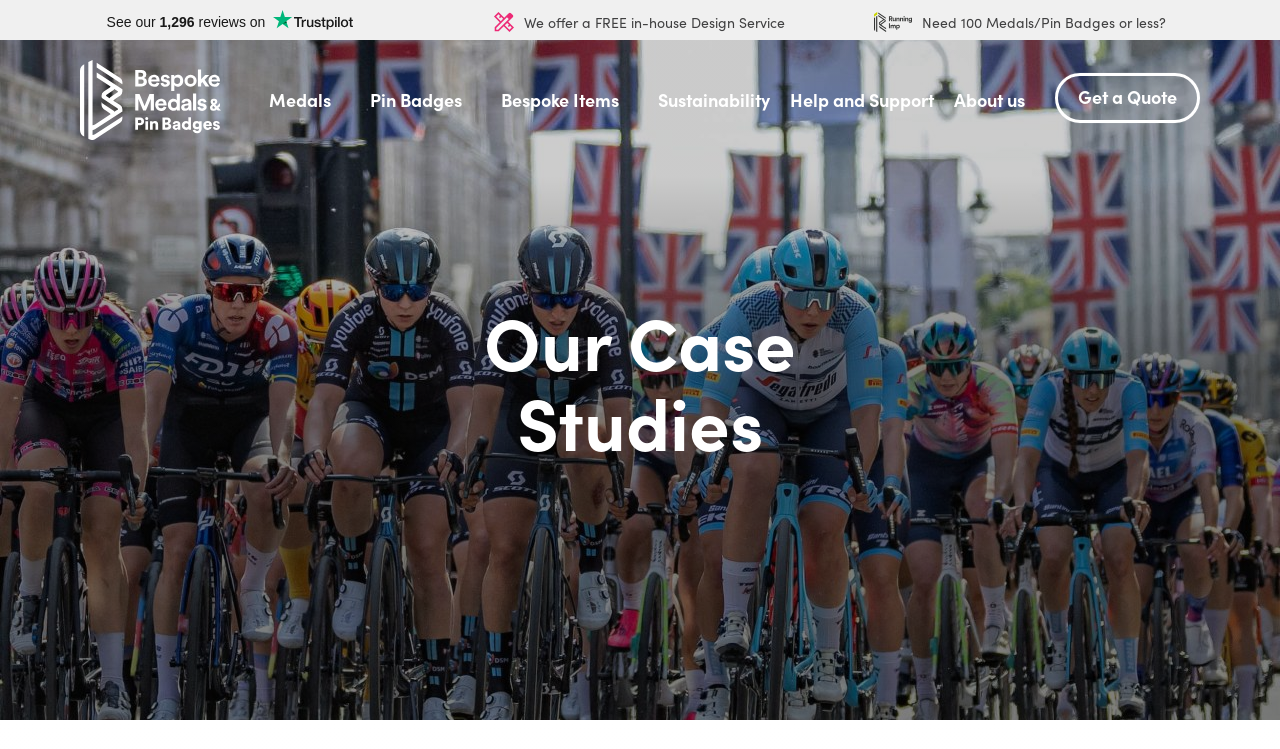Show the bounding box coordinates for the element that needs to be clicked to execute the following instruction: "View customer reviews". Provide the coordinates in the form of four float numbers between 0 and 1, i.e., [left, top, right, bottom].

[0.062, 0.013, 0.297, 0.045]